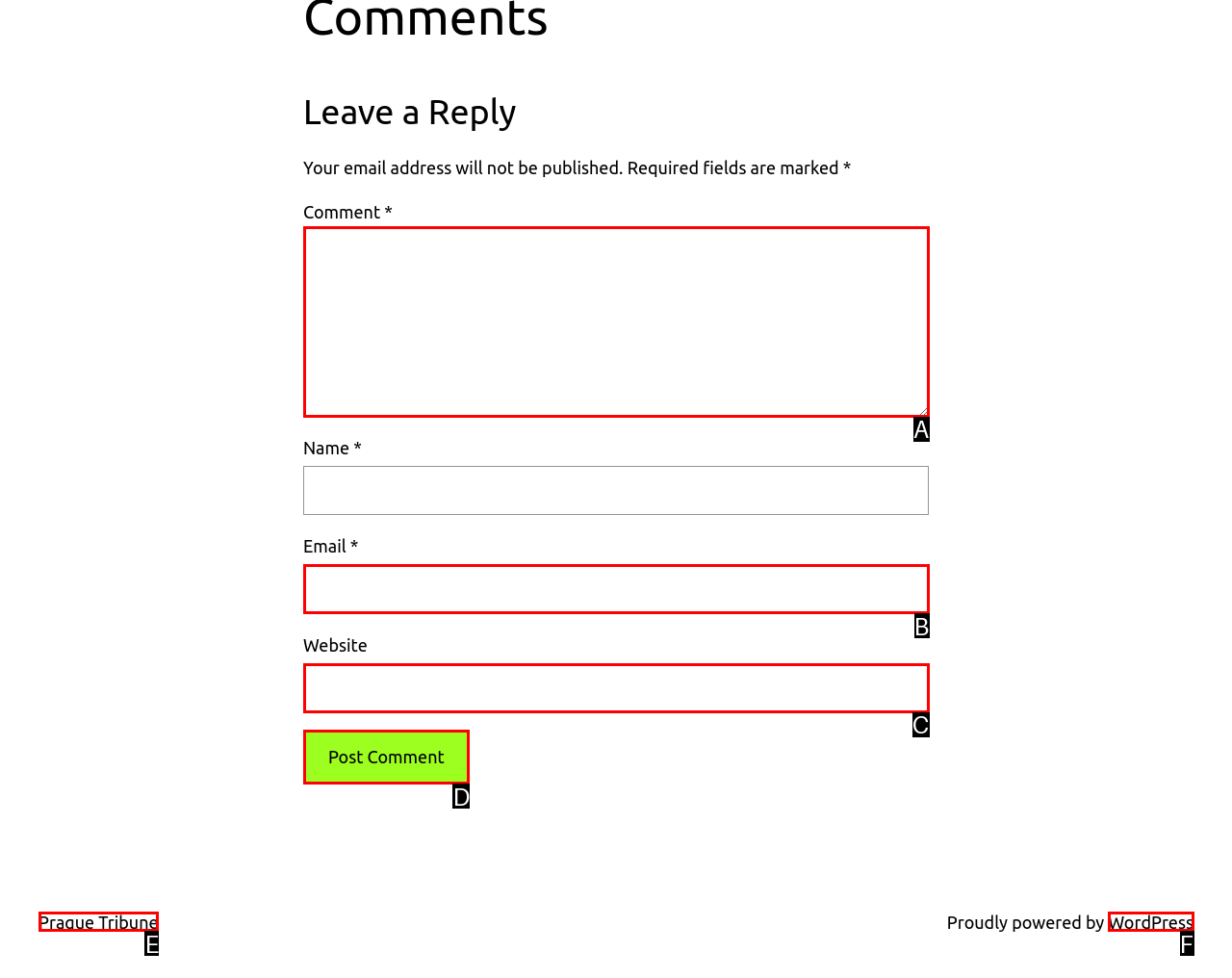Choose the letter of the UI element that aligns with the following description: WordPress
State your answer as the letter from the listed options.

F